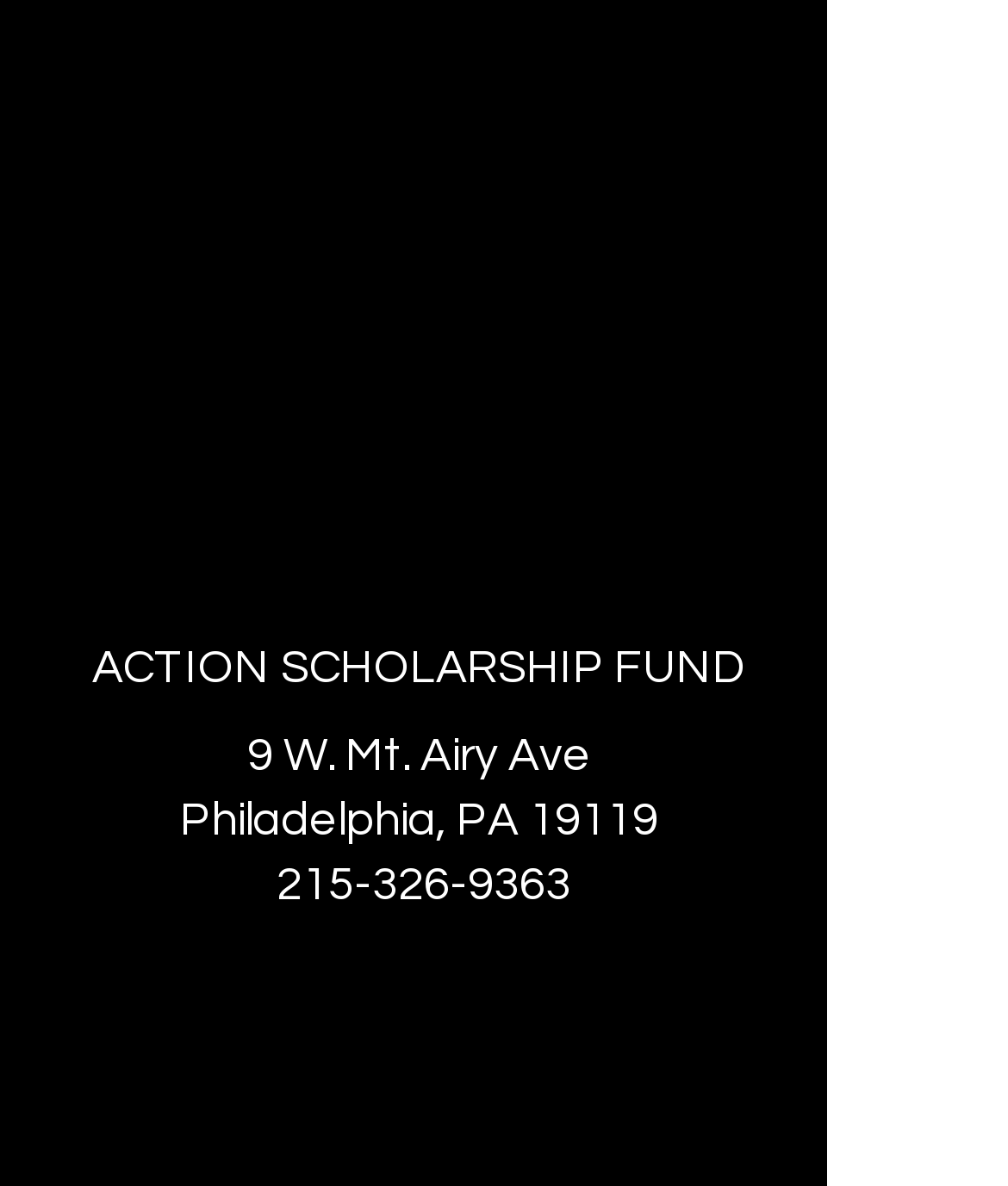Can you find the bounding box coordinates for the UI element given this description: "215-326-9363"? Provide the coordinates as four float numbers between 0 and 1: [left, top, right, bottom].

[0.274, 0.725, 0.567, 0.767]